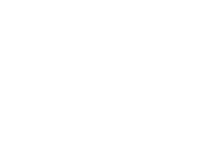Please study the image and answer the question comprehensively:
What is the focus of the conference?

The design of the logo features elements that convey a sense of connectivity and integration, echoing the conference's focus on collaborative research and knowledge sharing, as stated in the caption.